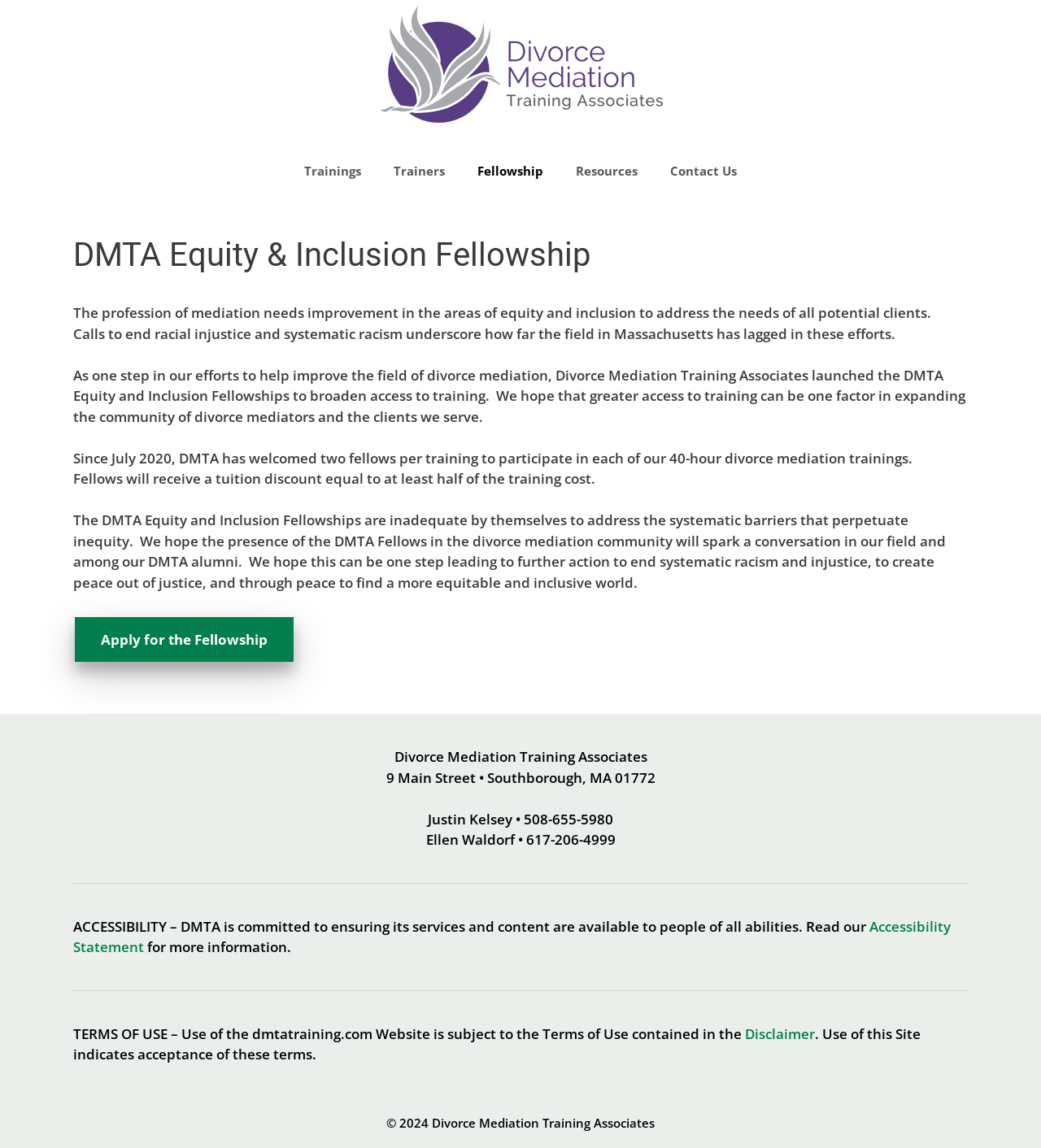Please analyze the image and give a detailed answer to the question:
What is the purpose of the DMTA Equity and Inclusion Fellowships?

I found the answer by reading the article section of the webpage, which explains that the DMTA Equity and Inclusion Fellowships were launched to broaden access to training and expand the community of divorce mediators and the clients they serve.